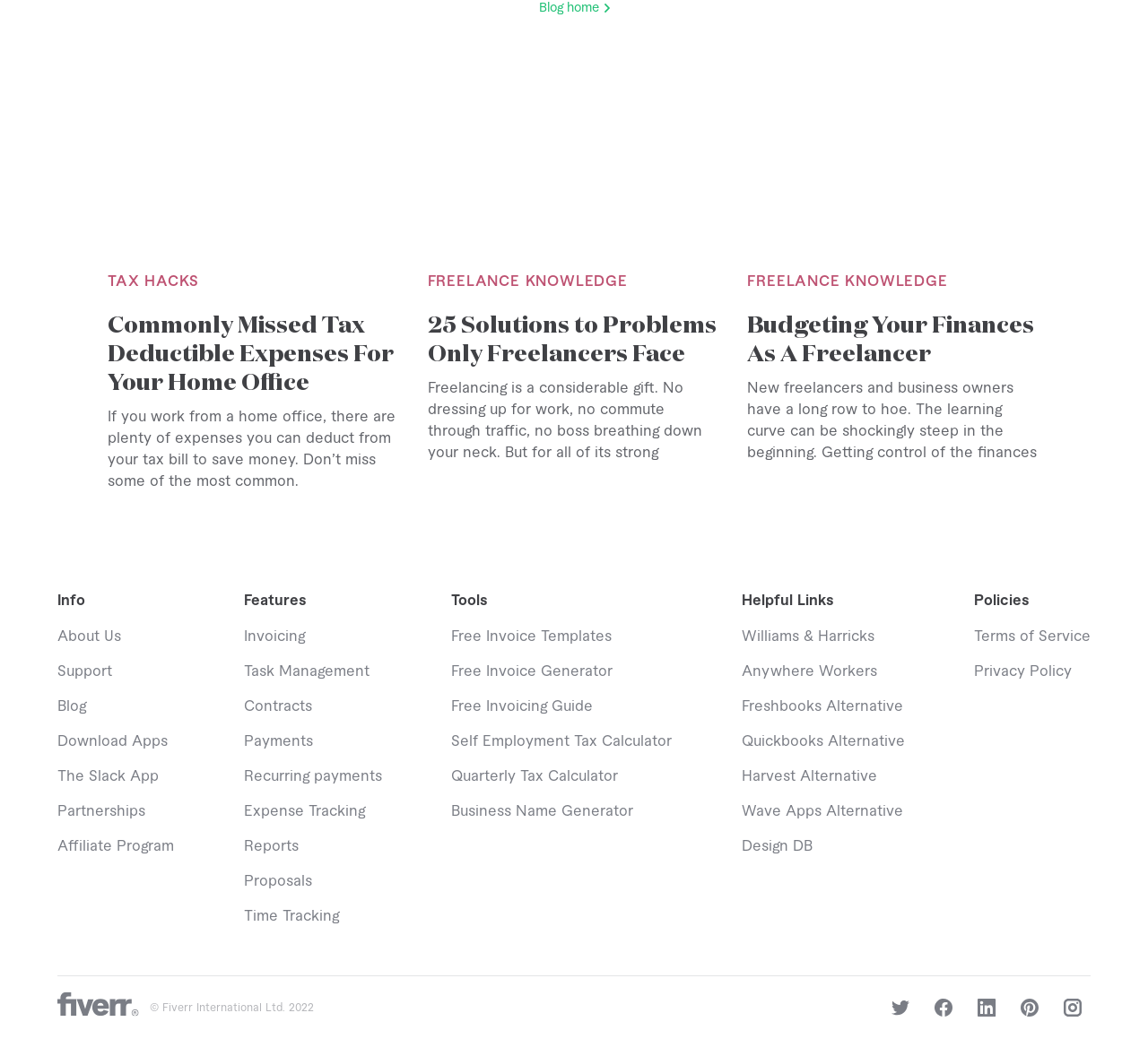Please predict the bounding box coordinates of the element's region where a click is necessary to complete the following instruction: "Read about commonly missed tax deductible expenses for your home office". The coordinates should be represented by four float numbers between 0 and 1, i.e., [left, top, right, bottom].

[0.094, 0.061, 0.349, 0.235]